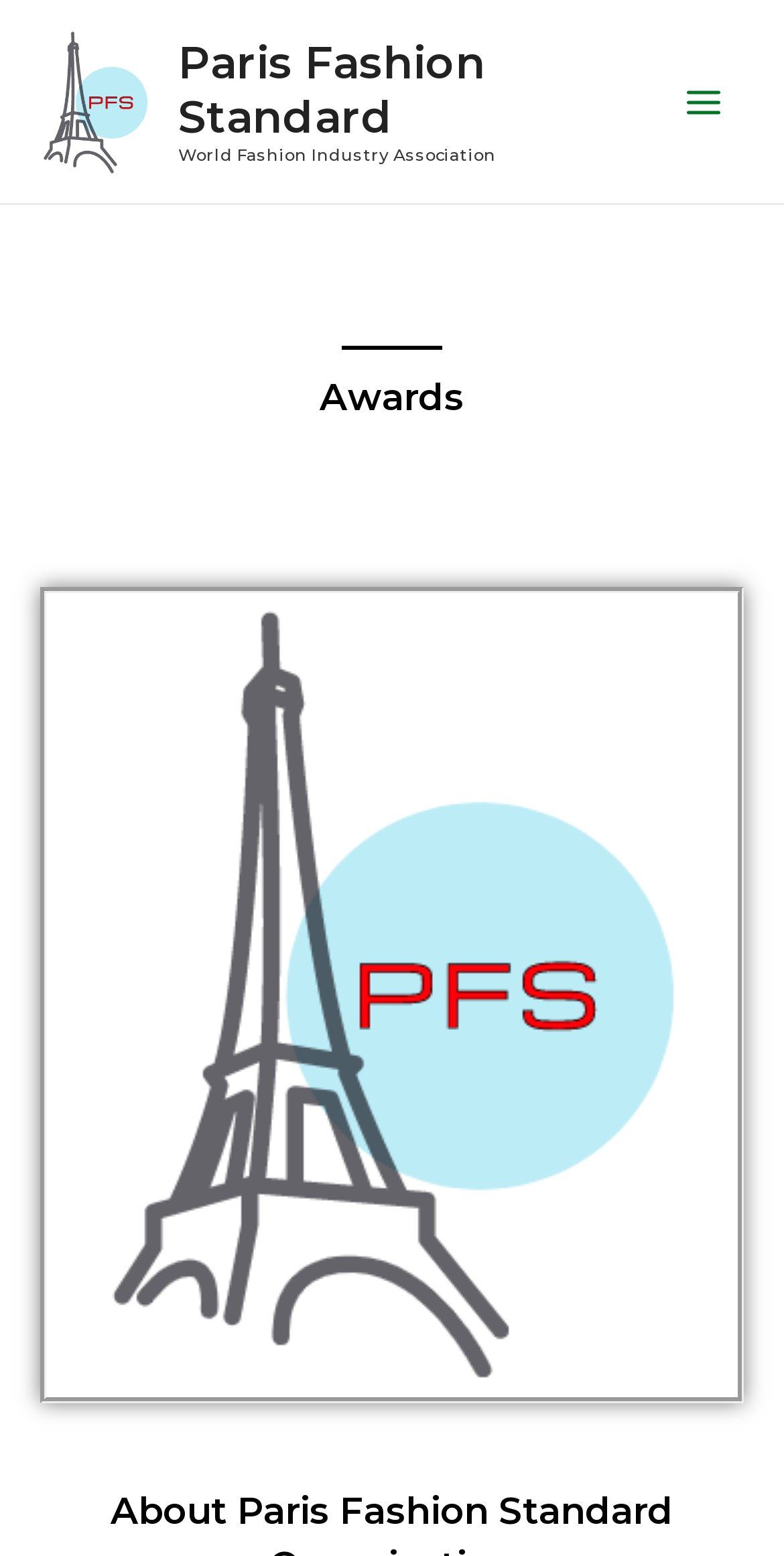Using the provided element description: "alt="Paris Fashion Standard"", identify the bounding box coordinates. The coordinates should be four floats between 0 and 1 in the order [left, top, right, bottom].

[0.051, 0.053, 0.192, 0.074]